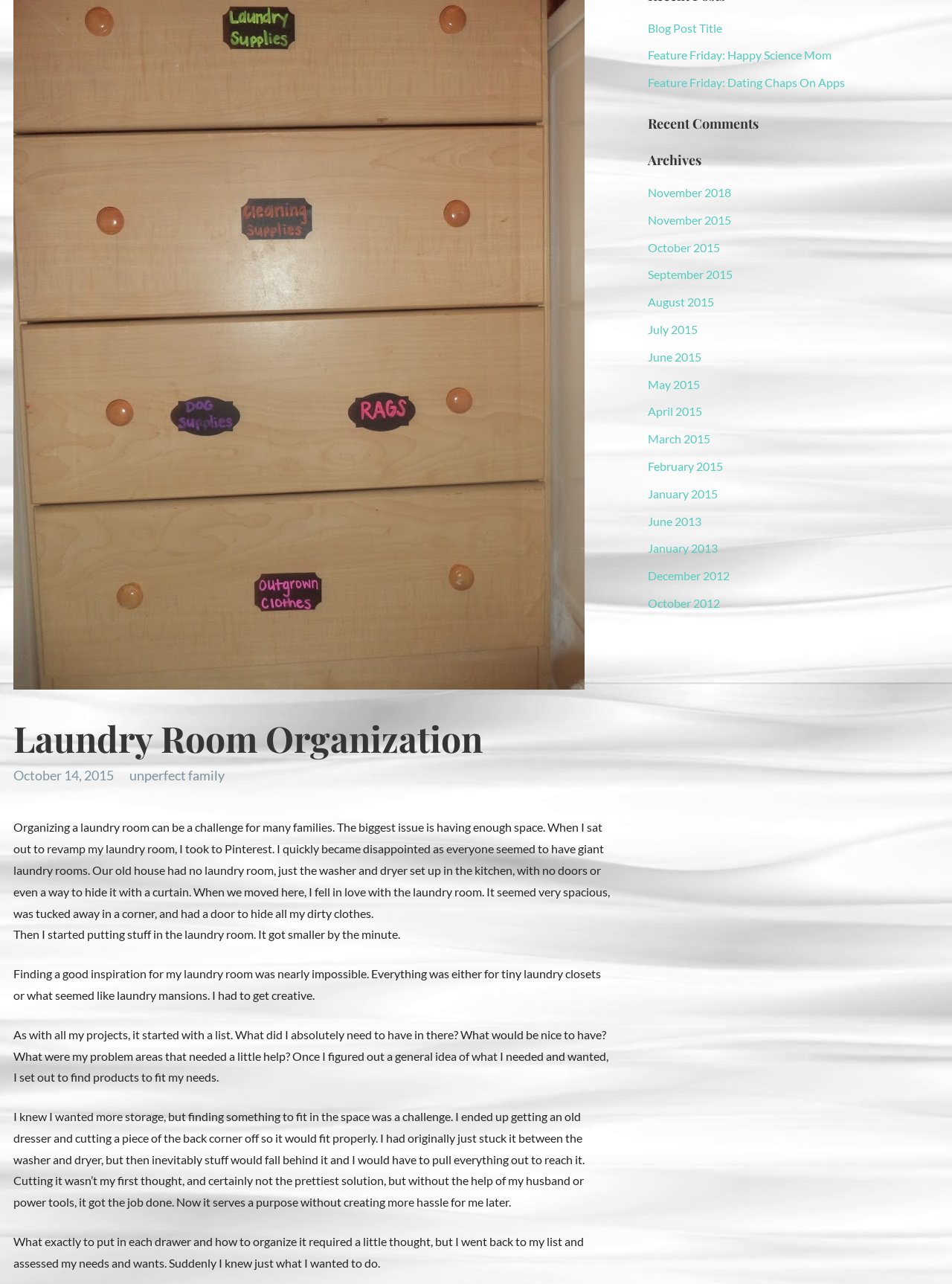Given the element description: "December 2012", predict the bounding box coordinates of the UI element it refers to, using four float numbers between 0 and 1, i.e., [left, top, right, bottom].

[0.681, 0.443, 0.767, 0.454]